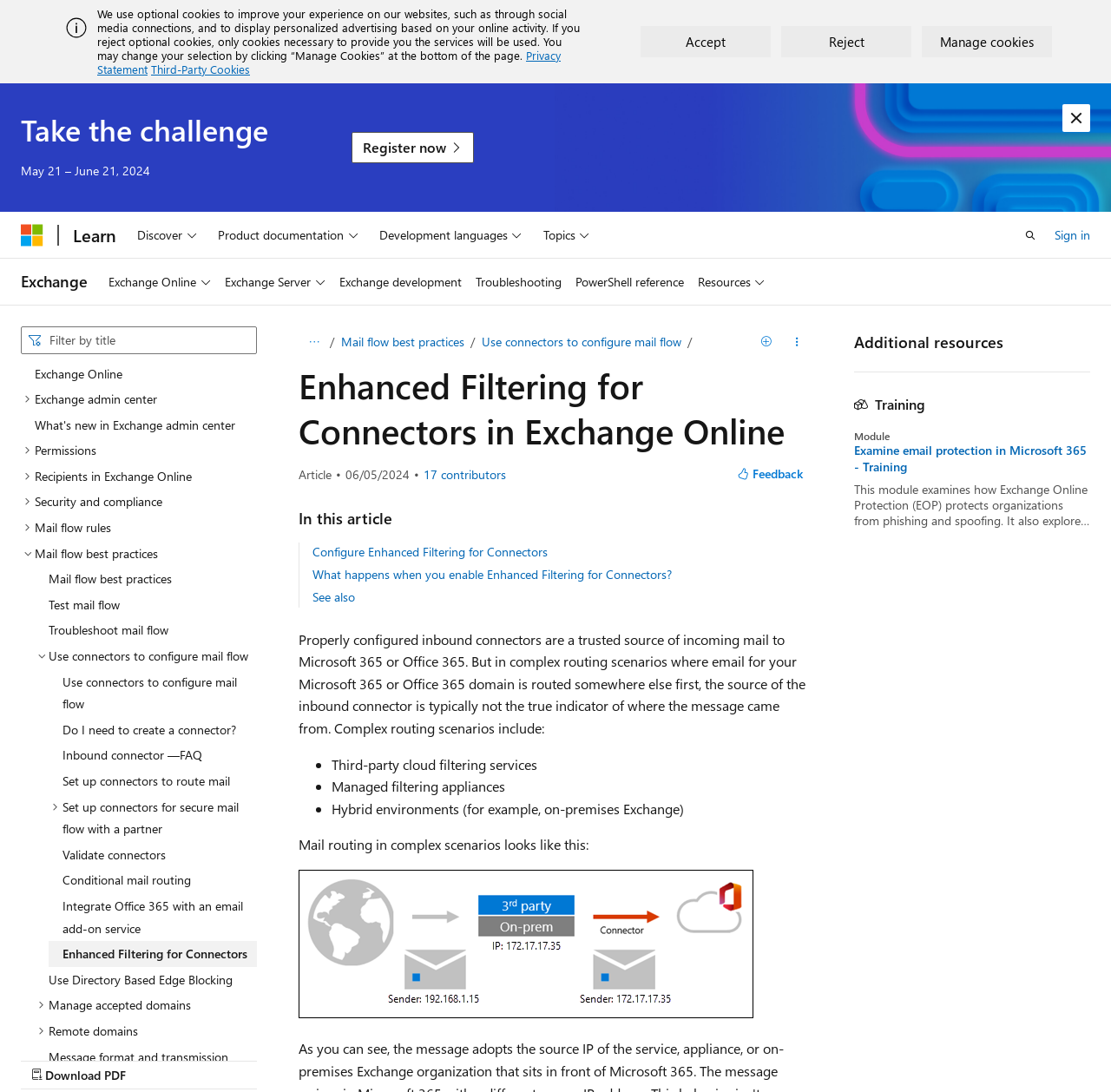How many contributors are there for this article?
Please answer the question with a detailed and comprehensive explanation.

The number of contributors can be found by looking at the button 'View all contributors' which has a text '17 contributors' next to it, indicating that there are 17 contributors for this article.